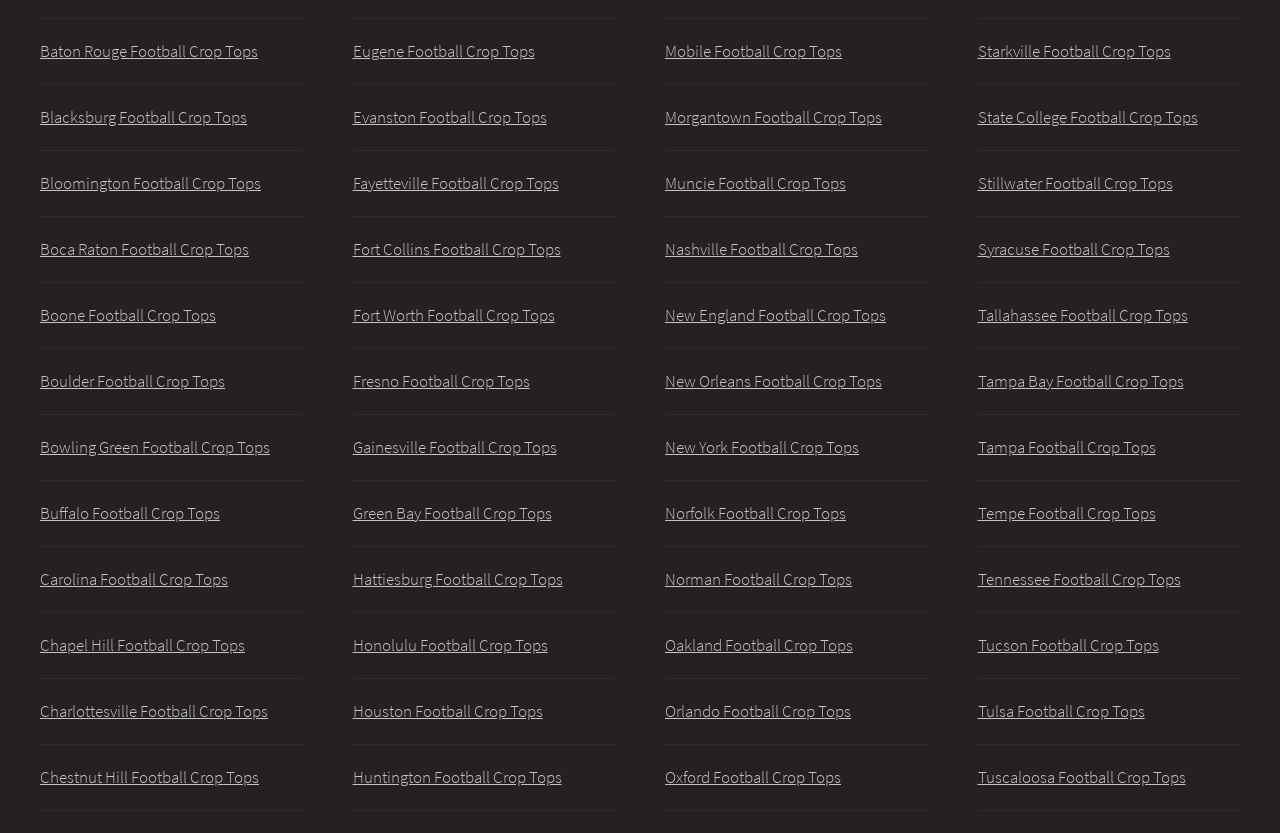Please identify the bounding box coordinates of the element that needs to be clicked to perform the following instruction: "Explore Starkville Football Crop Tops".

[0.764, 0.048, 0.914, 0.074]